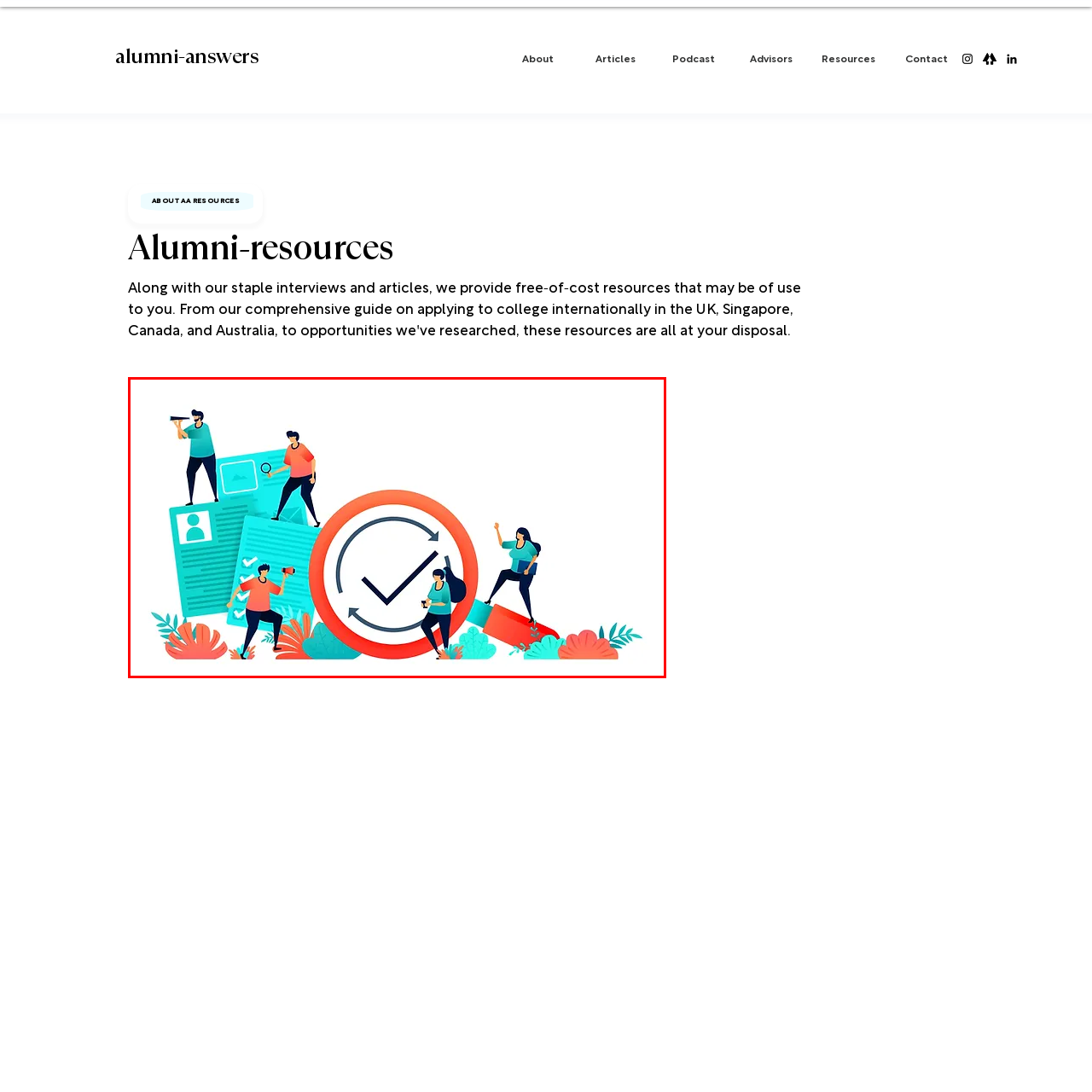Please review the image enclosed by the red bounding box and give a detailed answer to the following question, utilizing the information from the visual: What is the person with a telescope doing?

The person with a telescope is engaged in exploration or observation, suggesting that seeking knowledge and information is an important part of achieving one's goals.